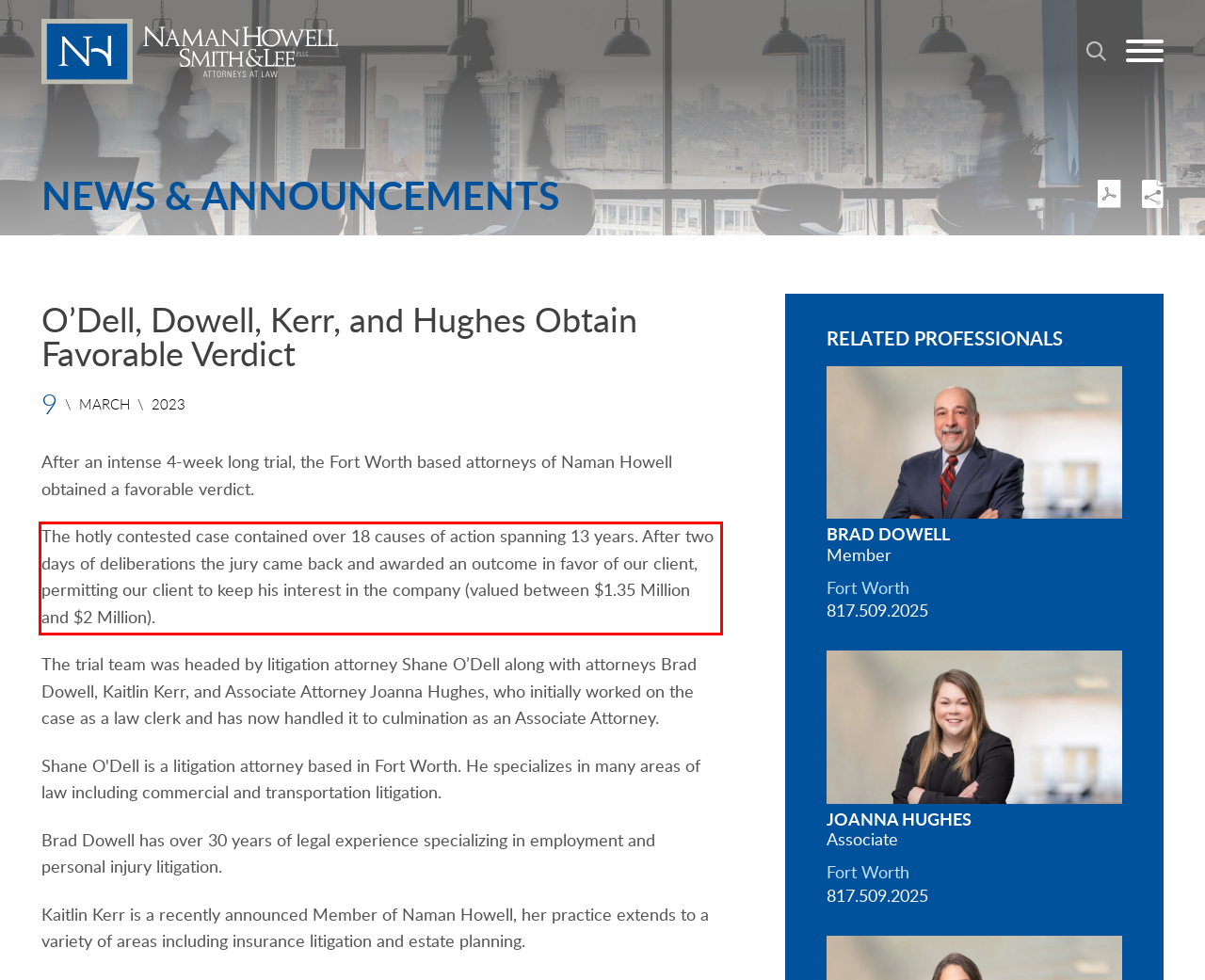Identify the text inside the red bounding box on the provided webpage screenshot by performing OCR.

The hotly contested case contained over 18 causes of action spanning 13 years. After two days of deliberations the jury came back and awarded an outcome in favor of our client, permitting our client to keep his interest in the company (valued between $1.35 Million and $2 Million).